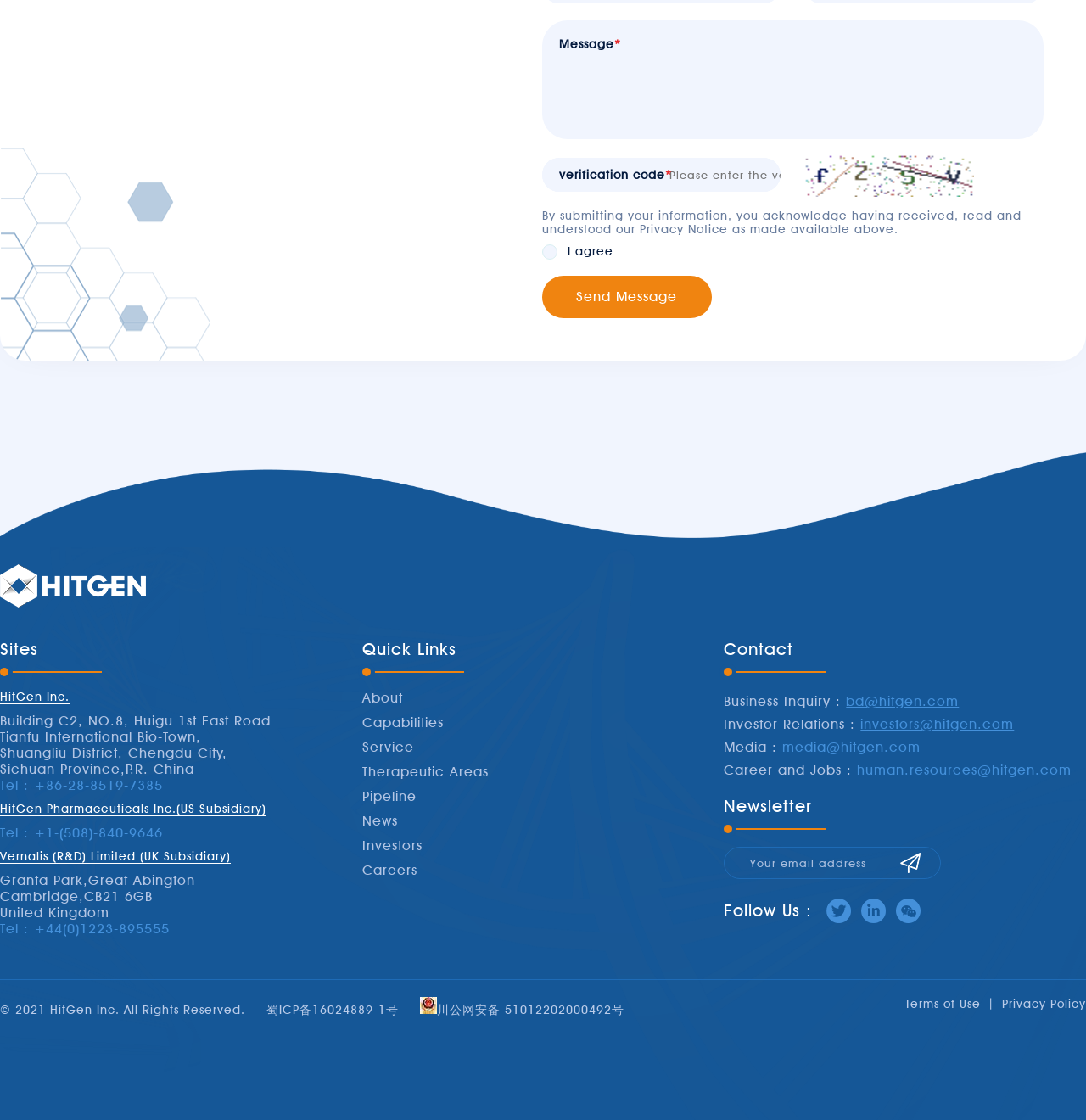Determine the bounding box coordinates of the clickable element to complete this instruction: "Input verification code". Provide the coordinates in the format of four float numbers between 0 and 1, [left, top, right, bottom].

[0.499, 0.141, 0.718, 0.171]